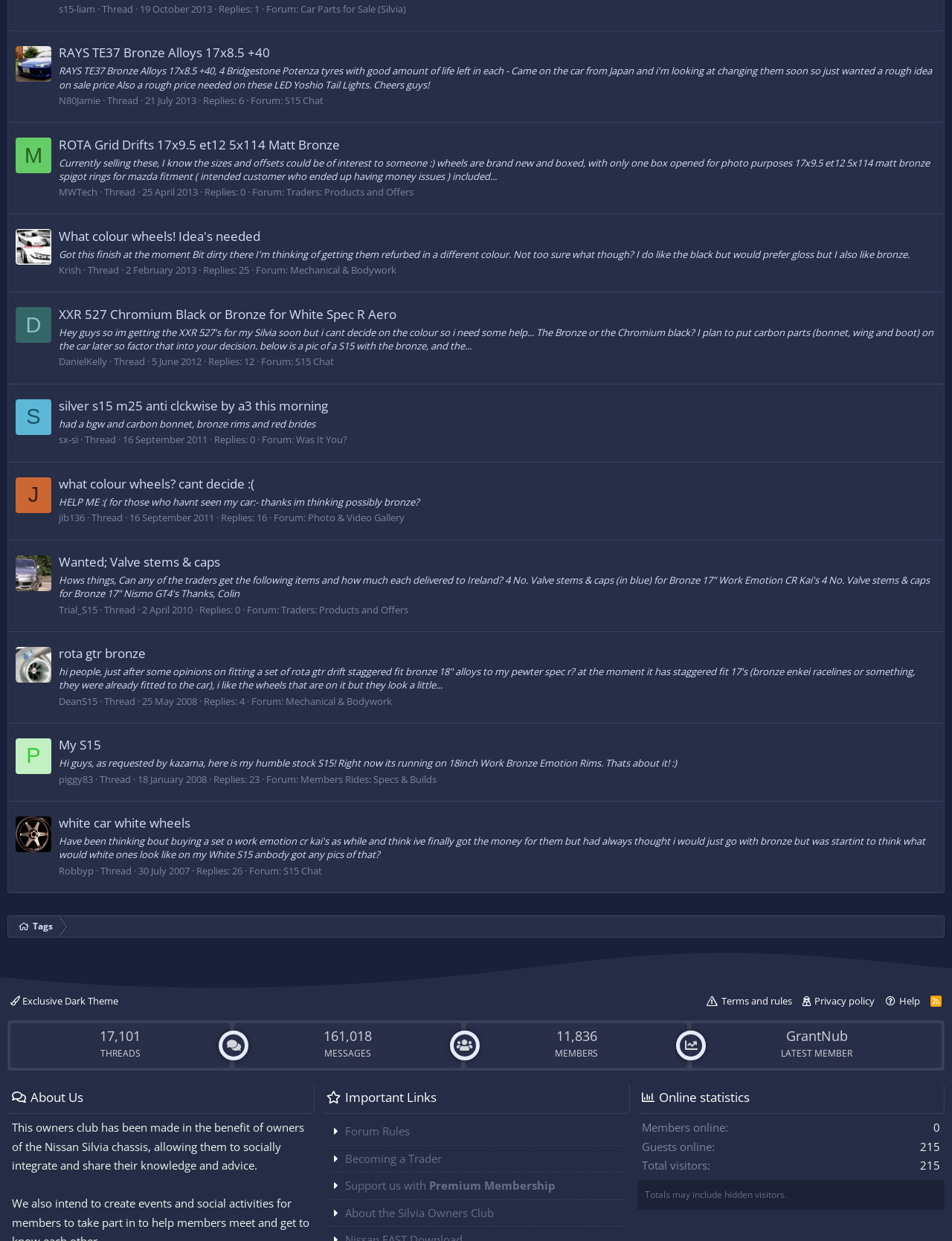Determine the bounding box for the UI element that matches this description: "About the Silvia Owners Club".

[0.363, 0.971, 0.519, 0.983]